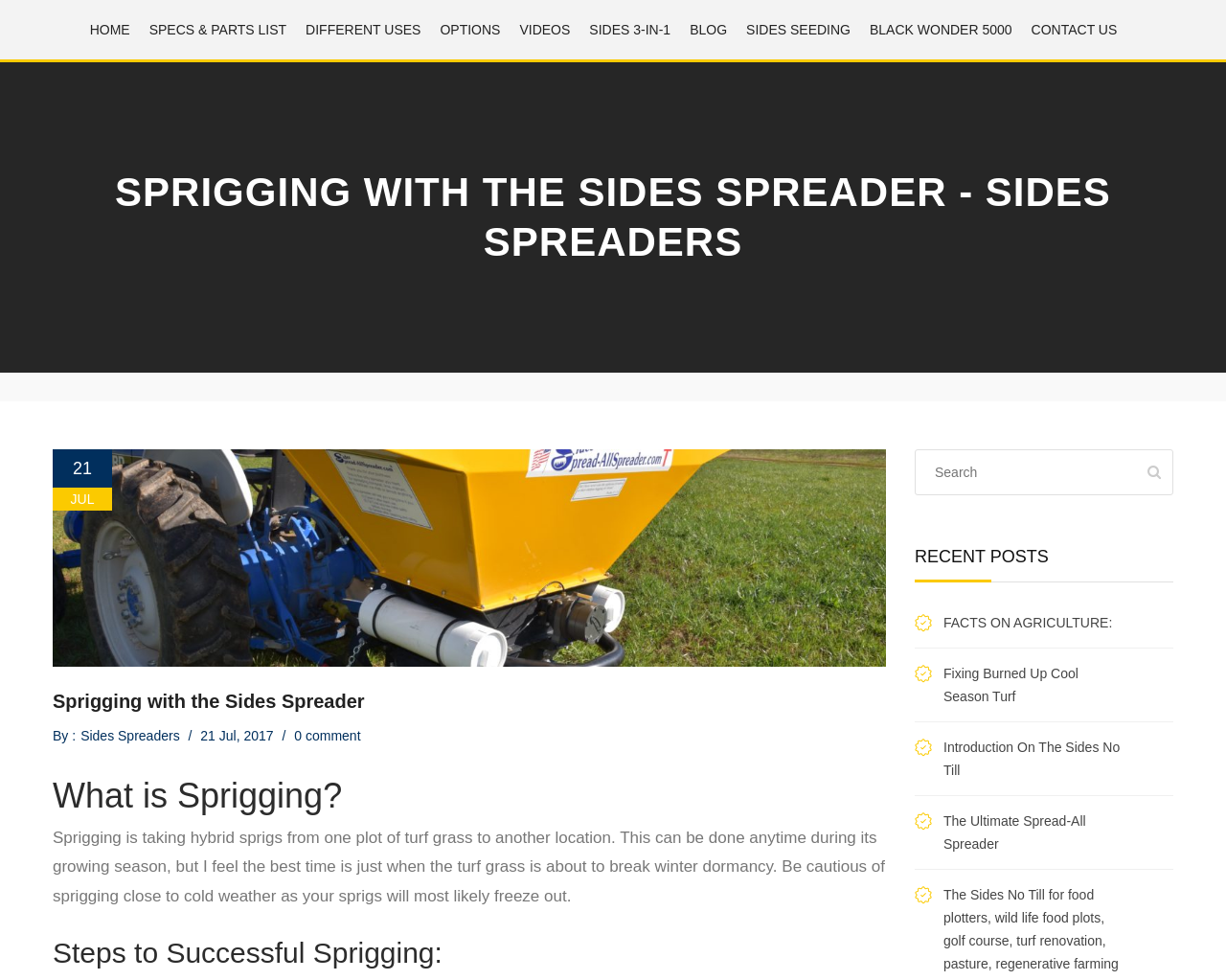Locate the bounding box coordinates of the region to be clicked to comply with the following instruction: "go to home page". The coordinates must be four float numbers between 0 and 1, in the form [left, top, right, bottom].

[0.073, 0.0, 0.122, 0.061]